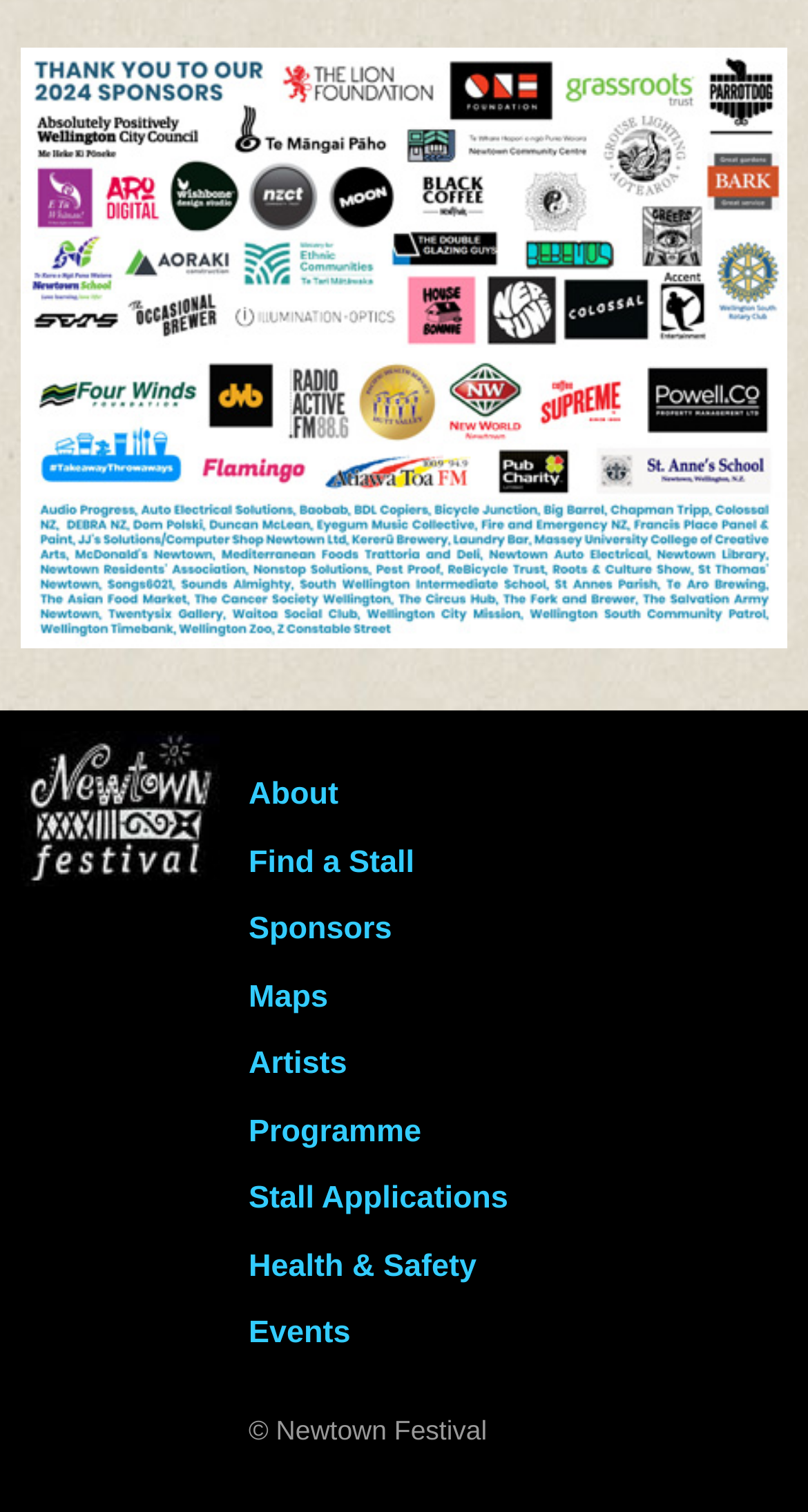Identify the coordinates of the bounding box for the element described below: "Health & Safety". Return the coordinates as four float numbers between 0 and 1: [left, top, right, bottom].

[0.308, 0.826, 0.59, 0.849]